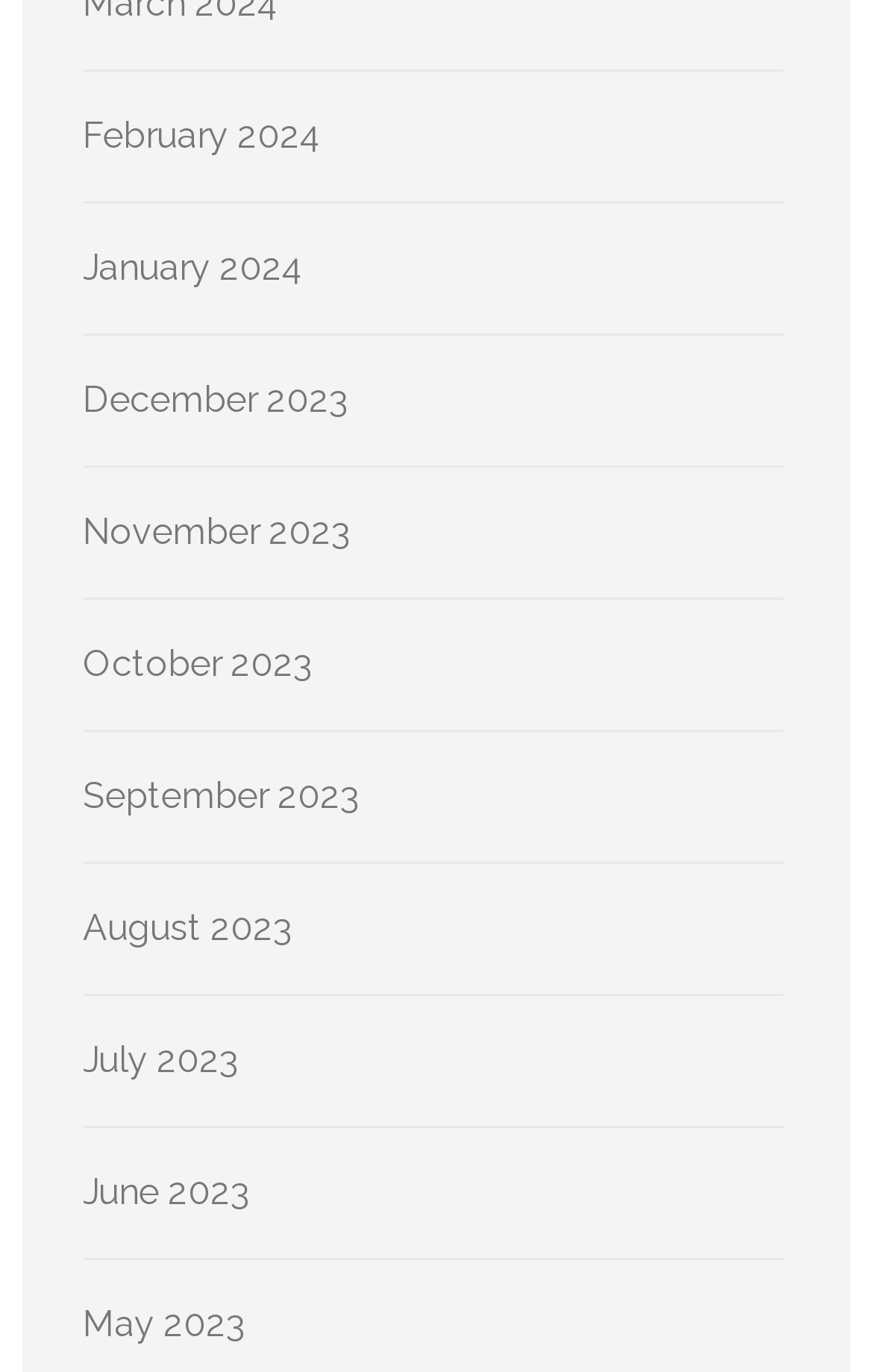Please look at the image and answer the question with a detailed explanation: What is the earliest month listed?

By examining the links on the webpage, I found that the earliest month listed is February 2024, which is the first link on the page.